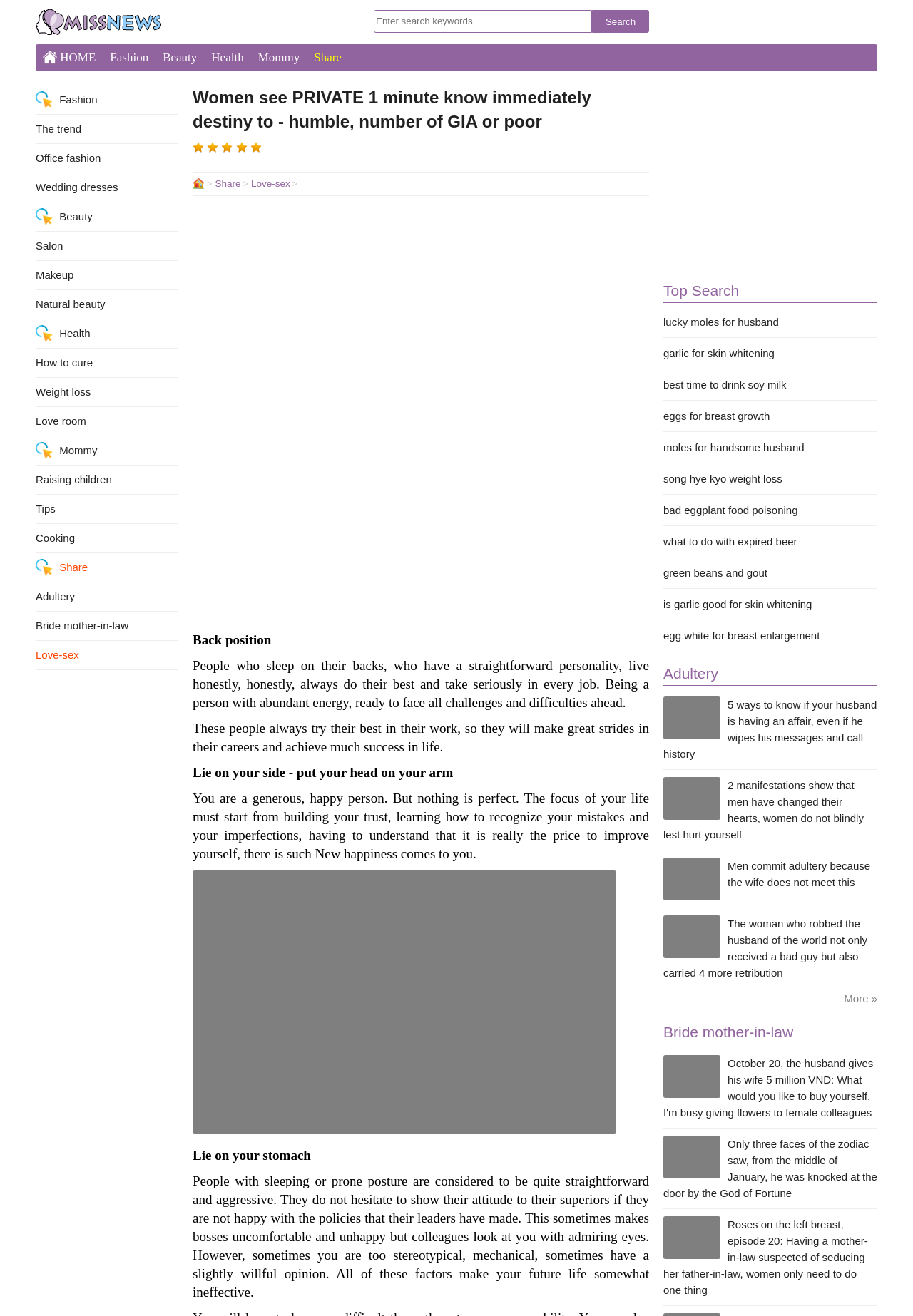Provide a brief response to the question using a single word or phrase: 
What is the section title above the search box?

Top Search